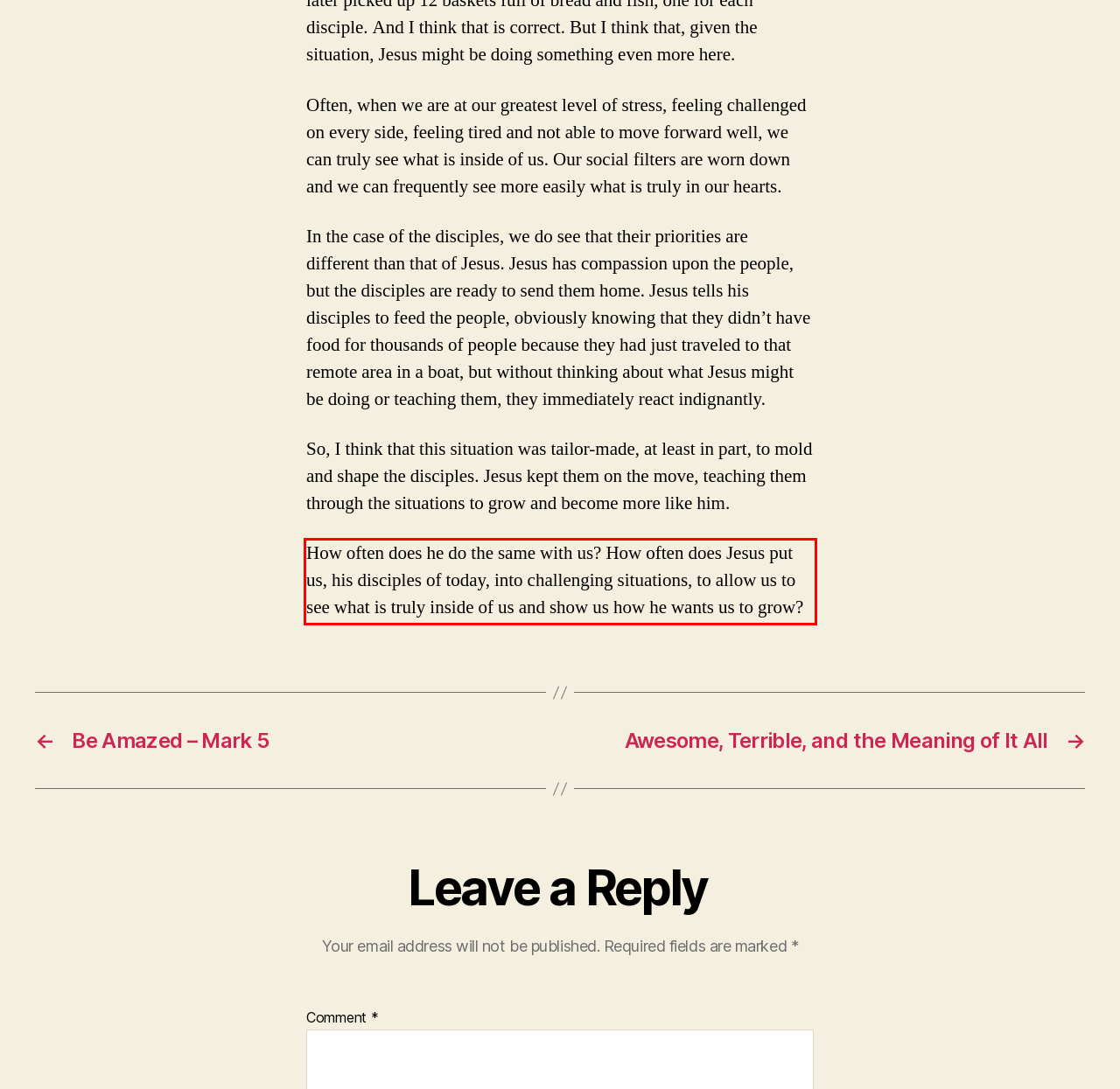You have a webpage screenshot with a red rectangle surrounding a UI element. Extract the text content from within this red bounding box.

How often does he do the same with us? How often does Jesus put us, his disciples of today, into challenging situations, to allow us to see what is truly inside of us and show us how he wants us to grow?